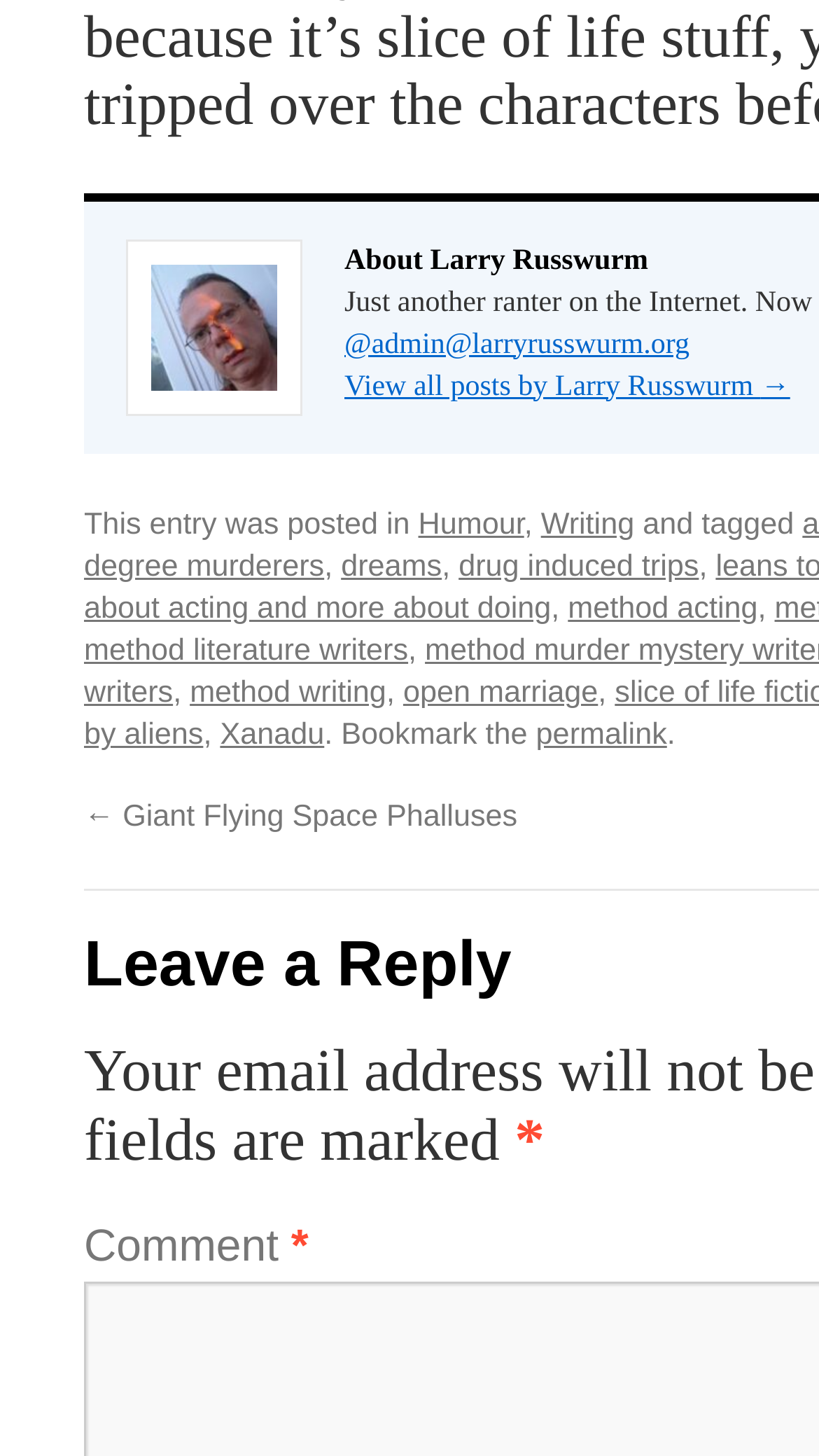Show the bounding box coordinates of the region that should be clicked to follow the instruction: "View author's profile."

[0.421, 0.226, 0.842, 0.248]